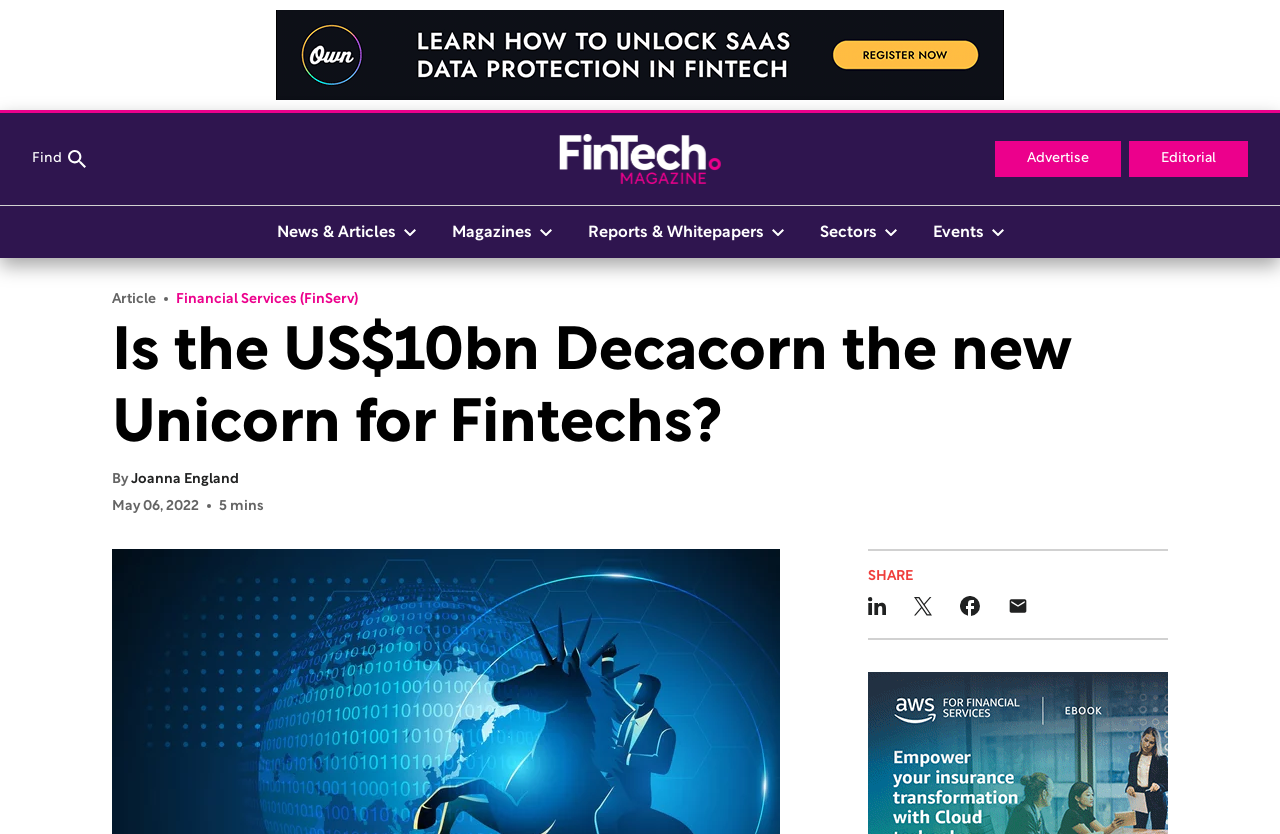Determine the bounding box coordinates of the section I need to click to execute the following instruction: "View reports and whitepapers". Provide the coordinates as four float numbers between 0 and 1, i.e., [left, top, right, bottom].

[0.445, 0.259, 0.626, 0.297]